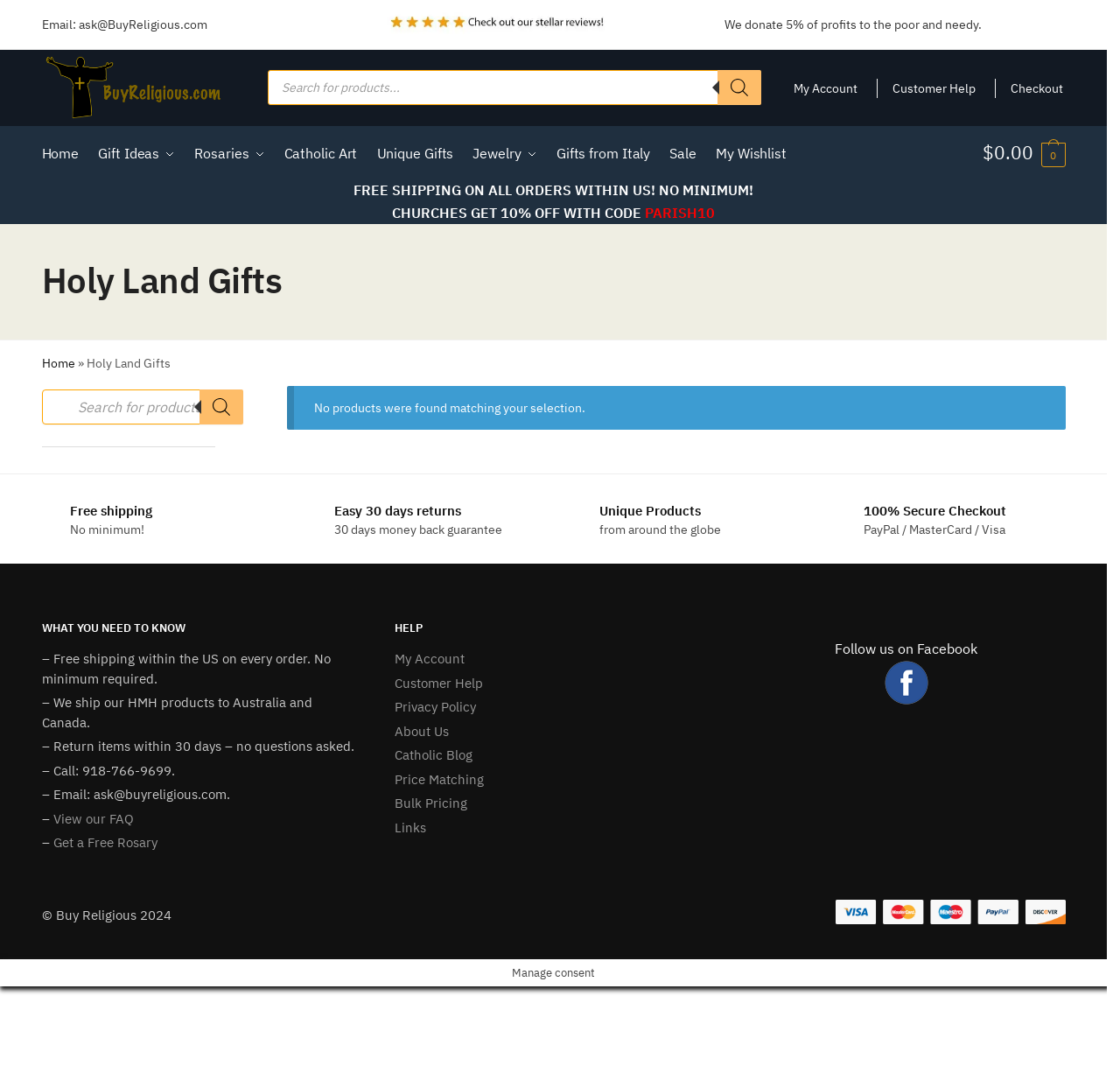What is the email address for customer inquiries?
Use the screenshot to answer the question with a single word or phrase.

ask@BuyReligious.com